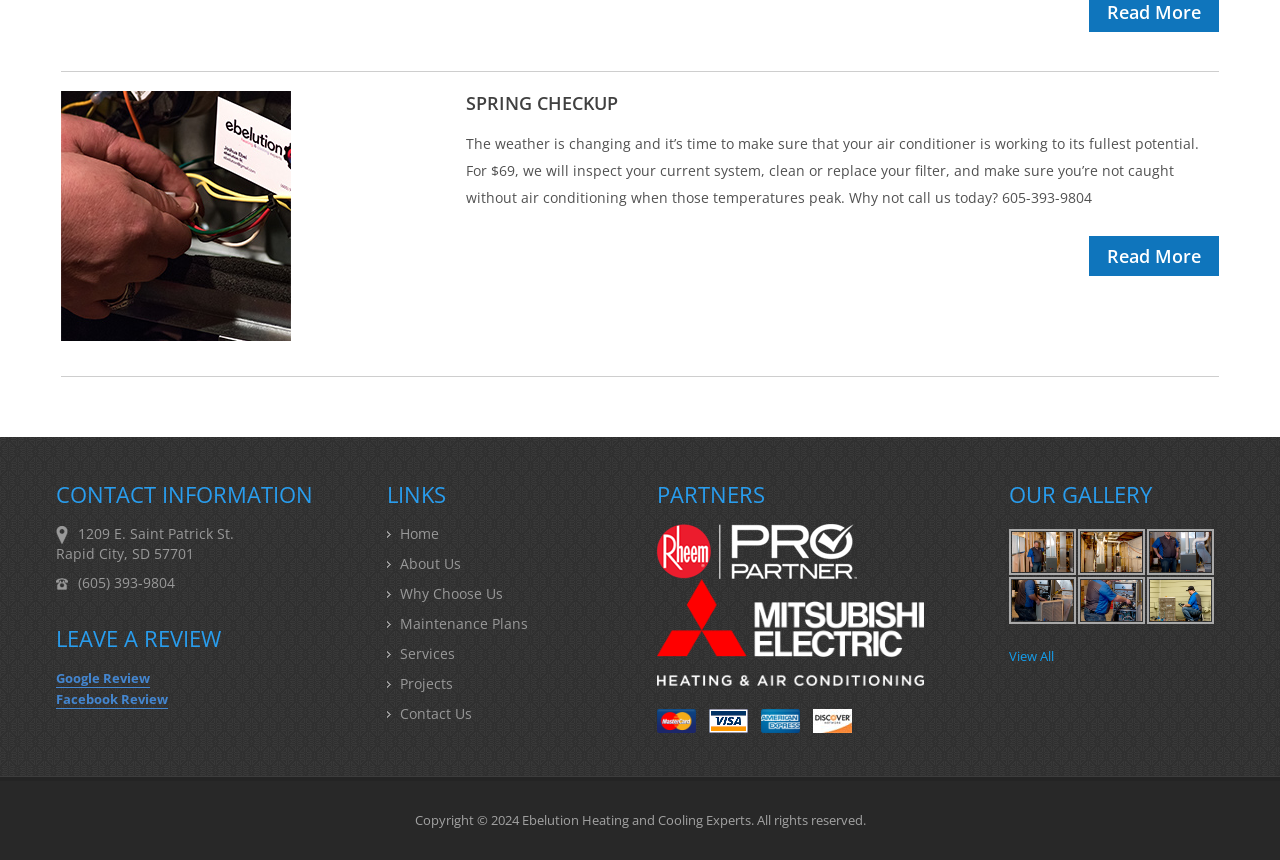Find the bounding box of the UI element described as: "Services". The bounding box coordinates should be given as four float values between 0 and 1, i.e., [left, top, right, bottom].

[0.312, 0.748, 0.355, 0.77]